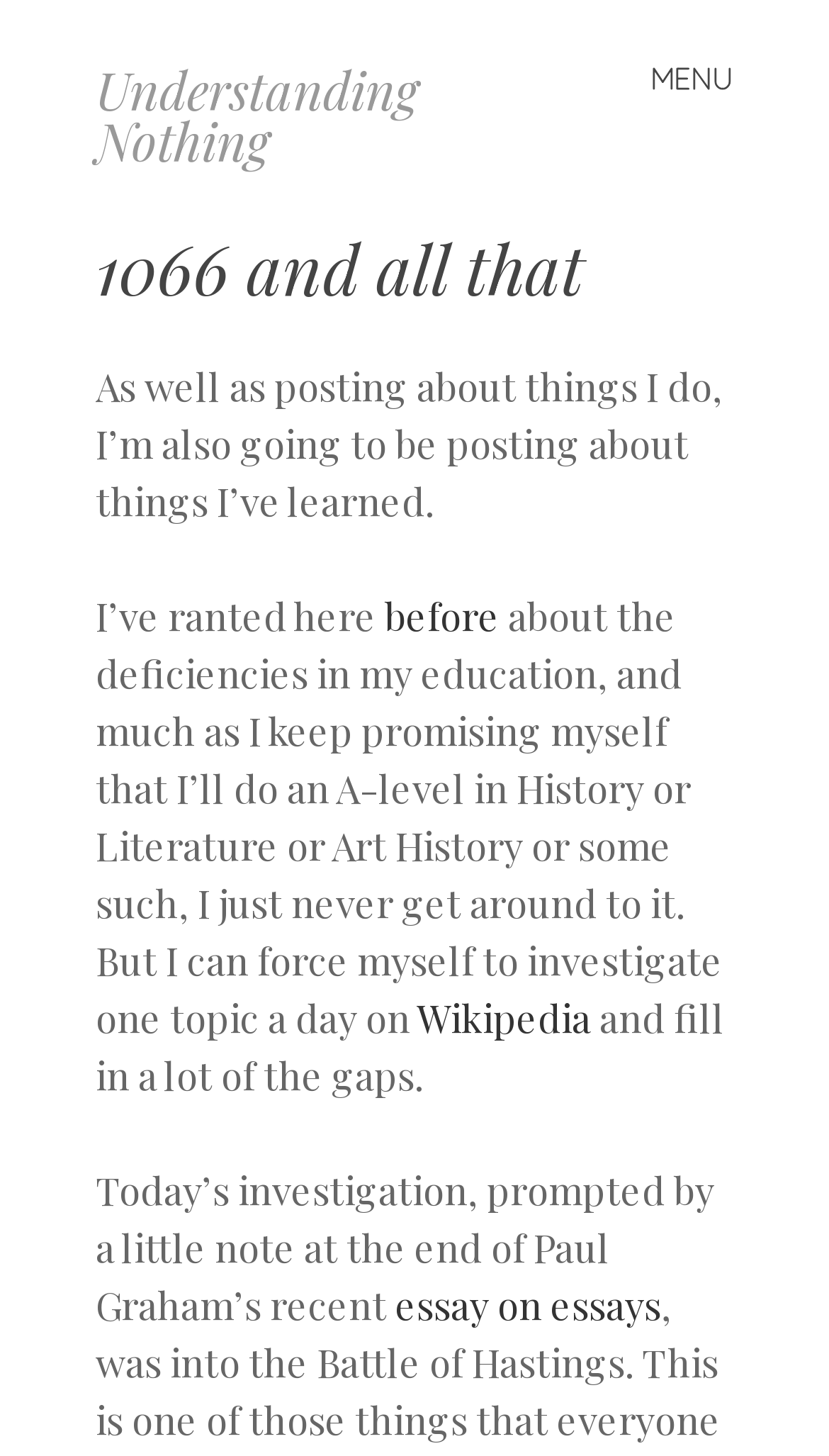What resource does the author use for investigation?
Answer the question with just one word or phrase using the image.

Wikipedia